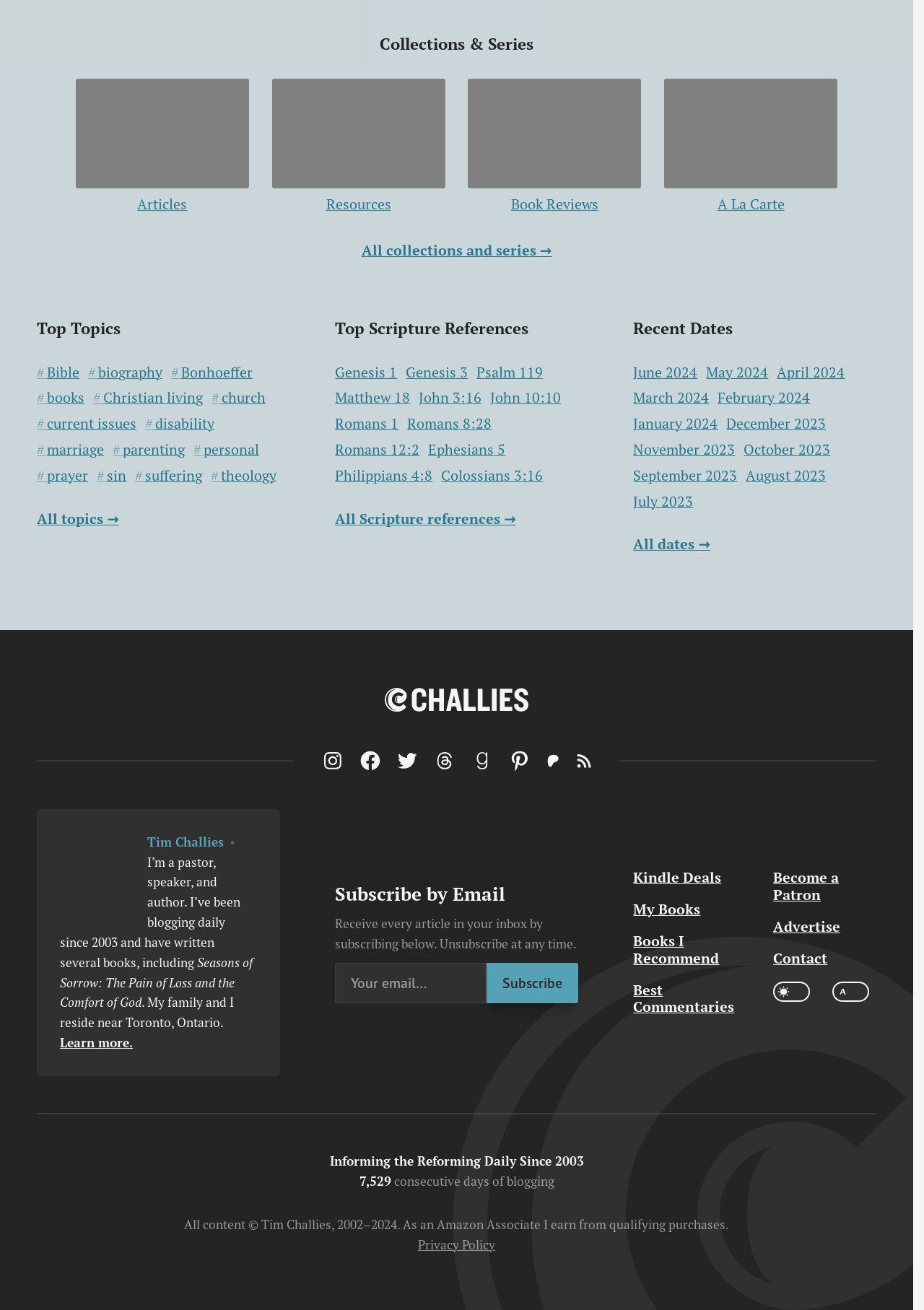Using the element description: "parent_node: All Issues value="Browse"", determine the bounding box coordinates. The coordinates should be in the format [left, top, right, bottom], with values between 0 and 1.

None